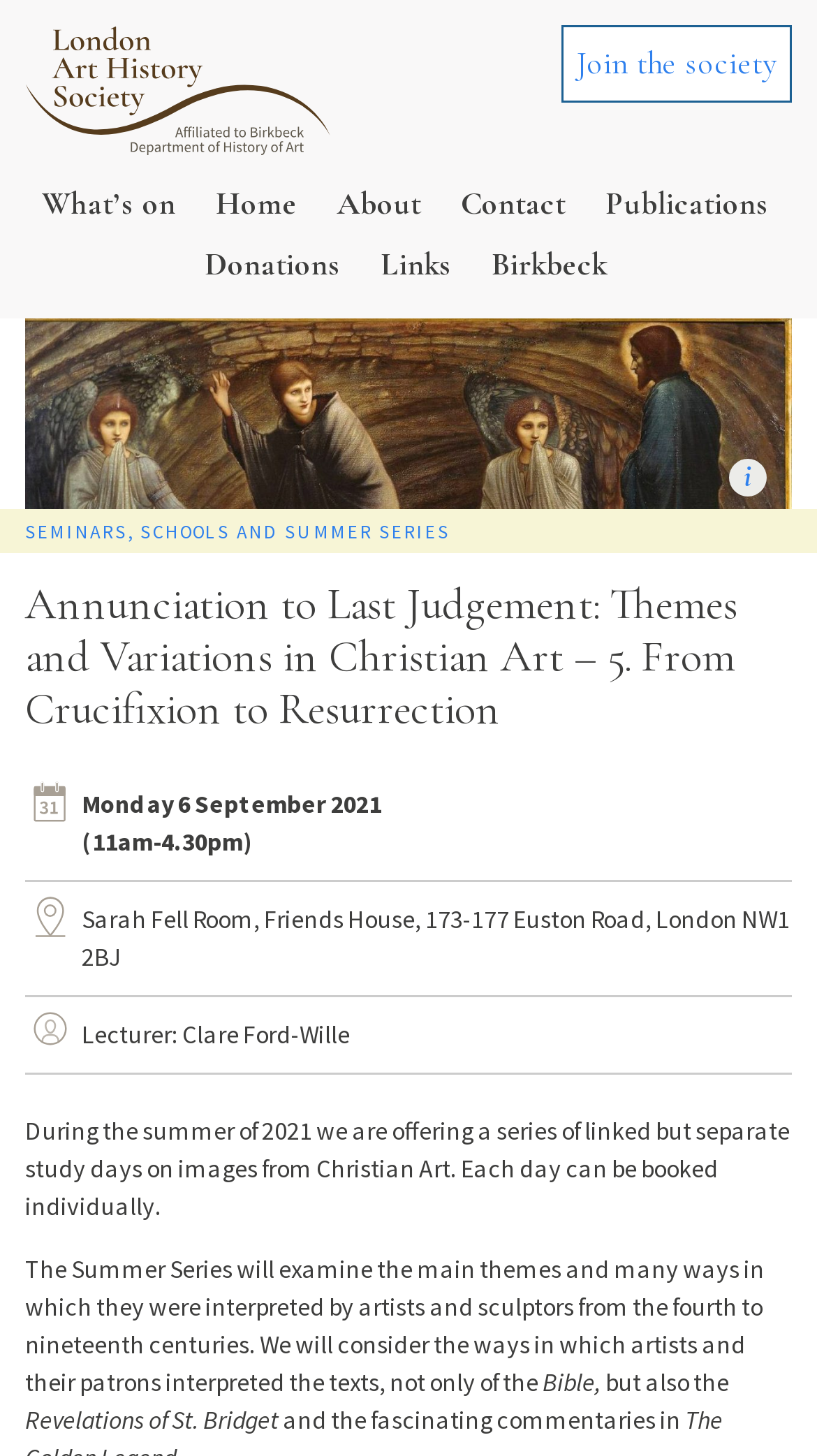Offer a thorough description of the webpage.

This webpage is about an event organized by the London Art History Society, specifically a study day on Christian Art. At the top left, there is a logo image and a link to an unknown page. Below the logo, there is a navigation menu with links to various pages, including "What's on", "Home", "About", "Contact", "Publications", "Donations", "Links", and "Birkbeck". 

To the right of the navigation menu, there is a call-to-action link to "Join the society". Below the navigation menu, there is a large image that spans the width of the page. 

The main content of the page starts with a heading that repeats the title of the event, "Annunciation to Last Judgement: Themes and Variations in Christian Art – 5. From Crucifixion to Resurrection". Below the heading, there is a section with details about the event, including the date, time, location, and lecturer. 

The event description is divided into three paragraphs. The first paragraph explains that the event is part of a series of study days on Christian Art. The second paragraph provides more information about the series, including the themes and time periods that will be covered. The third paragraph continues to describe the series, mentioning specific texts that will be explored, including the Bible and the Revelations of St. Bridget.